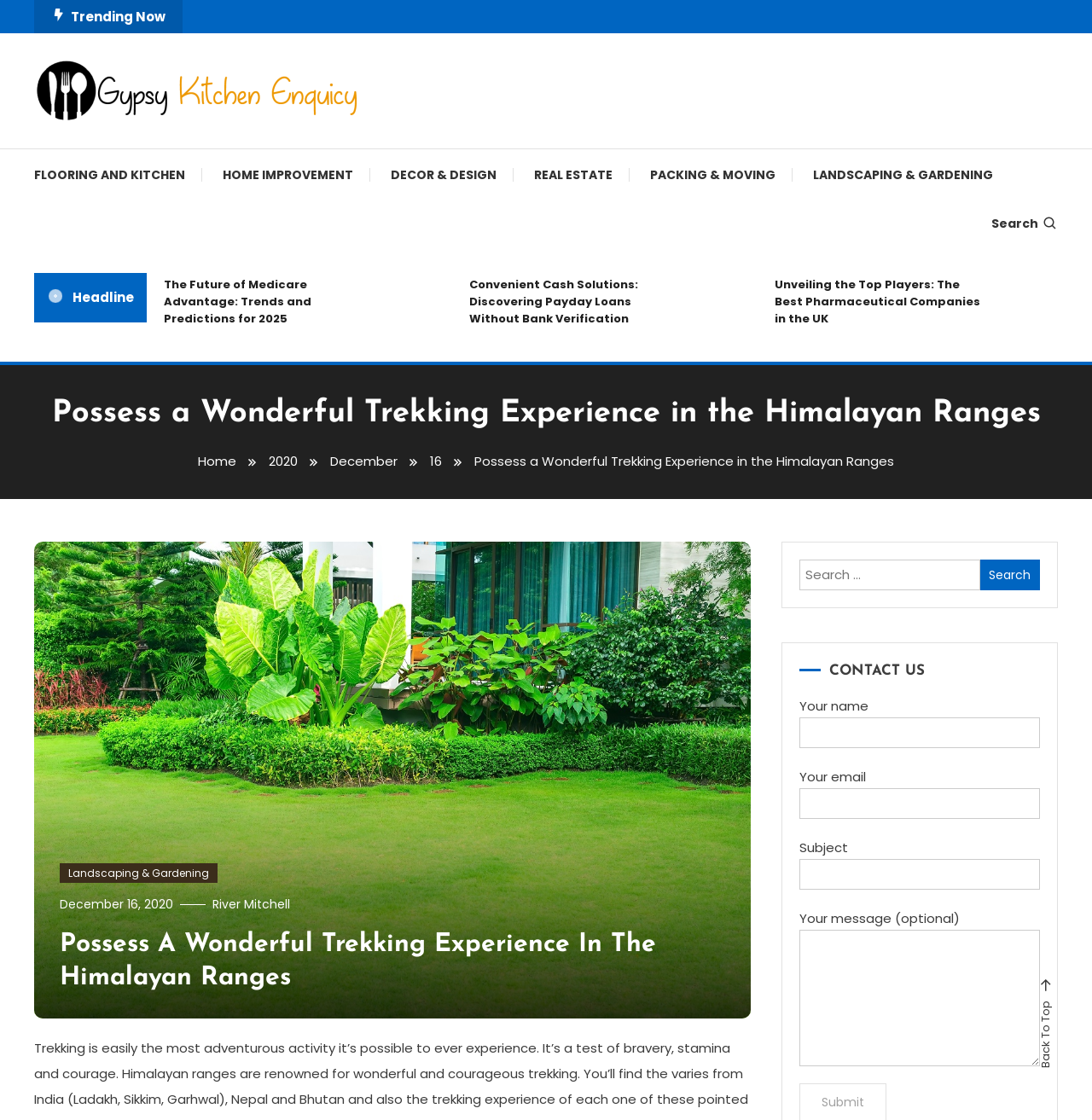Answer succinctly with a single word or phrase:
What is the purpose of the search bar?

To search for articles or content